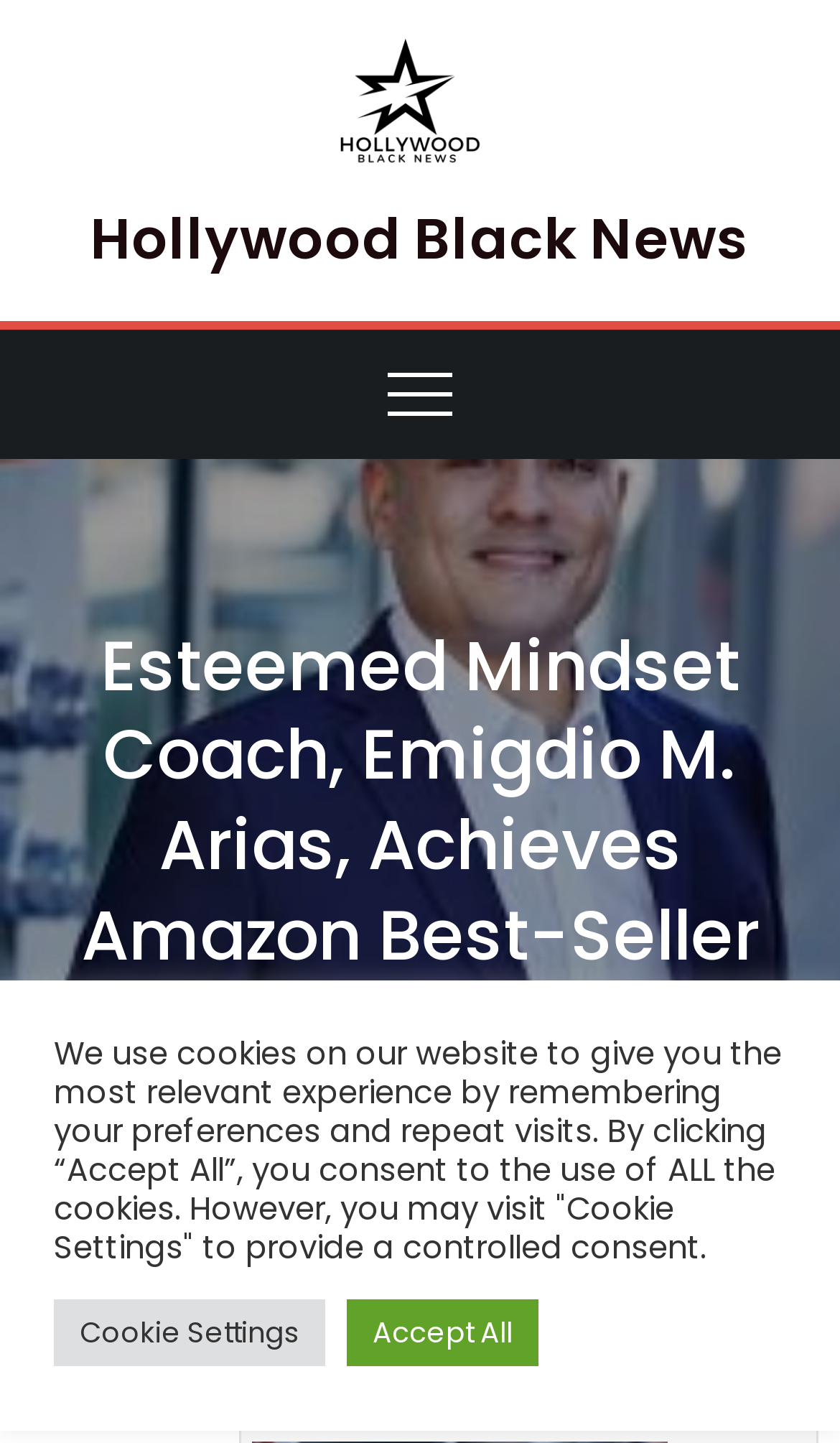Offer a comprehensive description of the webpage’s content and structure.

The webpage is about Emigdio M. Arias, a mindset coach who has achieved Amazon Best-Seller status with his book "The Keys to Authenticity". At the top left of the page, there is a navigation menu labeled "Primary Menu" with a button. Below the navigation menu, there is a heading that reads "Hollywood Black News" with a link and an image of the same name. 

To the right of the "Hollywood Black News" heading, there is another link with the same name. The main content of the page is a heading that announces Emigdio M. Arias' achievement, taking up most of the page's width. 

At the bottom of the page, there is a notice about the use of cookies on the website, which informs visitors that the website uses cookies to provide a relevant experience and allows them to consent to the use of cookies. There are two buttons, "Cookie Settings" and "Accept All", which allow visitors to control their consent.